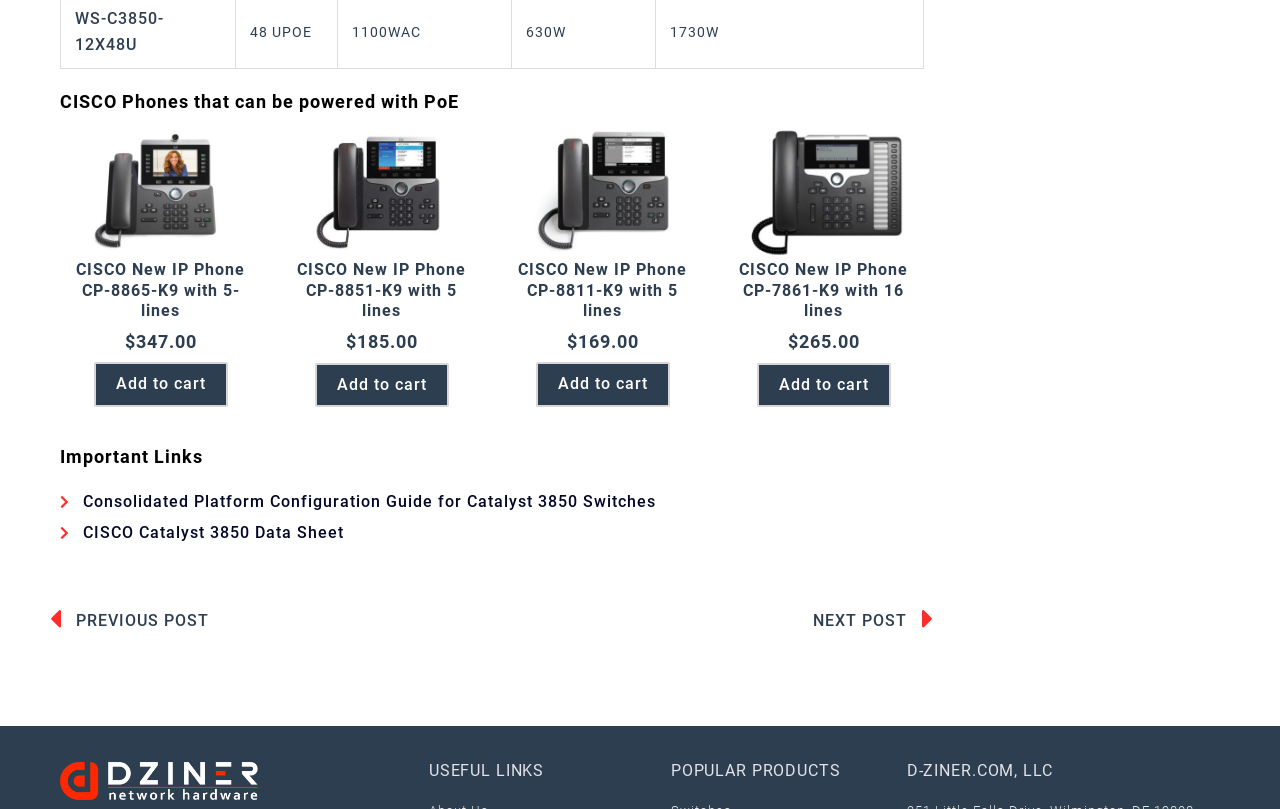Determine the bounding box coordinates of the UI element that matches the following description: "Add to cart". The coordinates should be four float numbers between 0 and 1 in the format [left, top, right, bottom].

[0.419, 0.448, 0.523, 0.503]